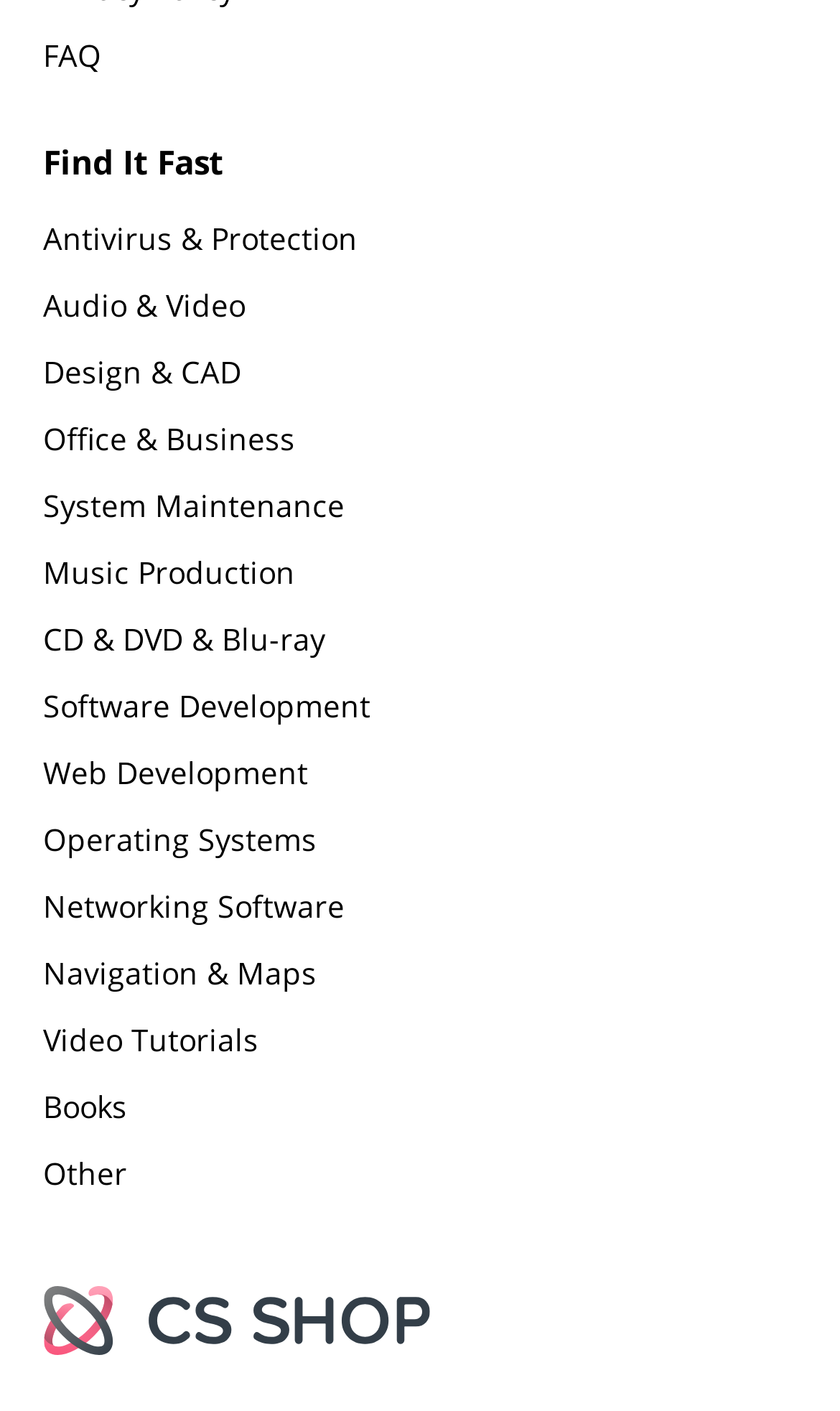Predict the bounding box coordinates of the area that should be clicked to accomplish the following instruction: "Access Video Tutorials". The bounding box coordinates should consist of four float numbers between 0 and 1, i.e., [left, top, right, bottom].

[0.051, 0.723, 0.308, 0.752]